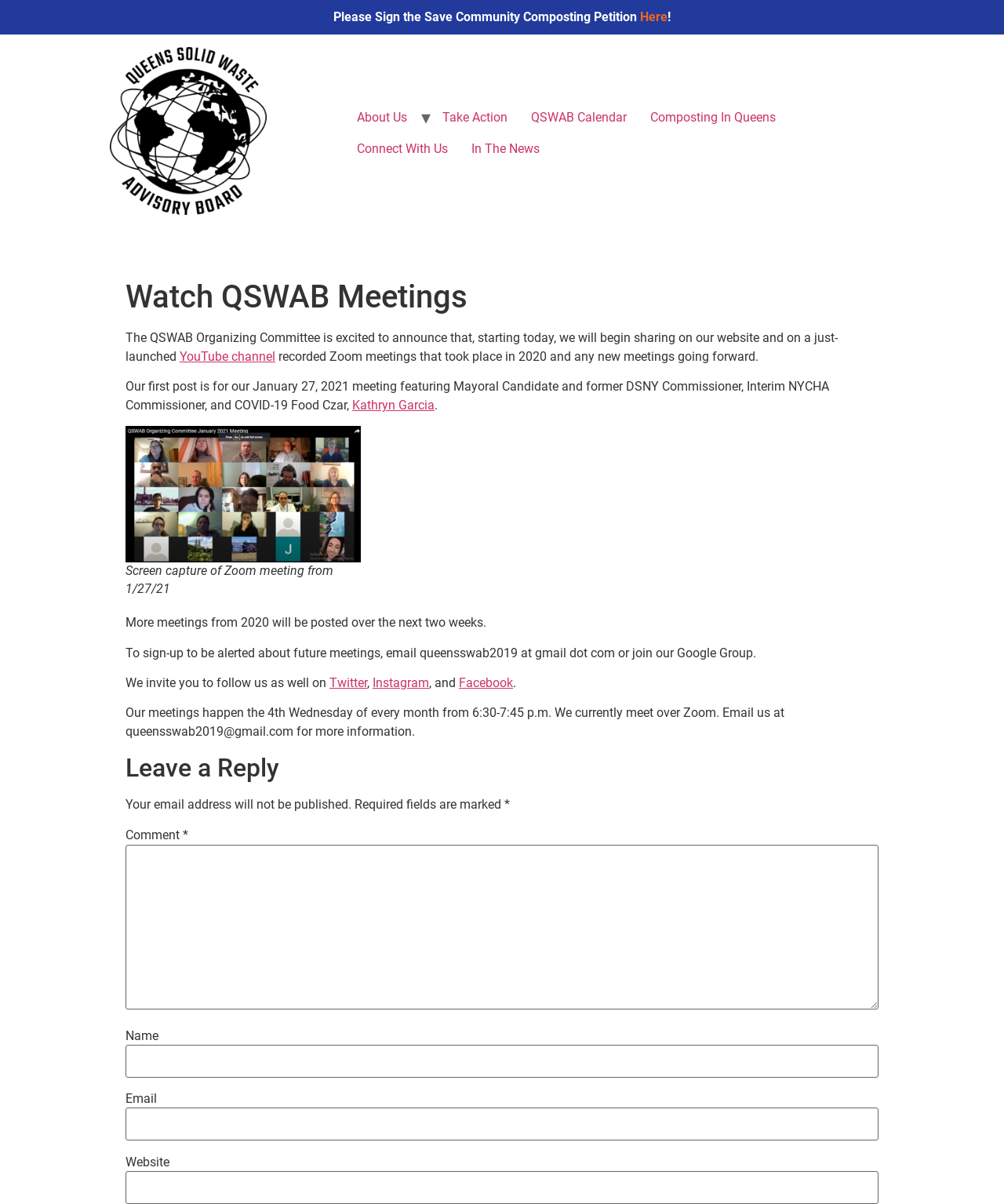Find the bounding box coordinates for the HTML element described in this sentence: "Here". Provide the coordinates as four float numbers between 0 and 1, in the format [left, top, right, bottom].

[0.638, 0.008, 0.665, 0.02]